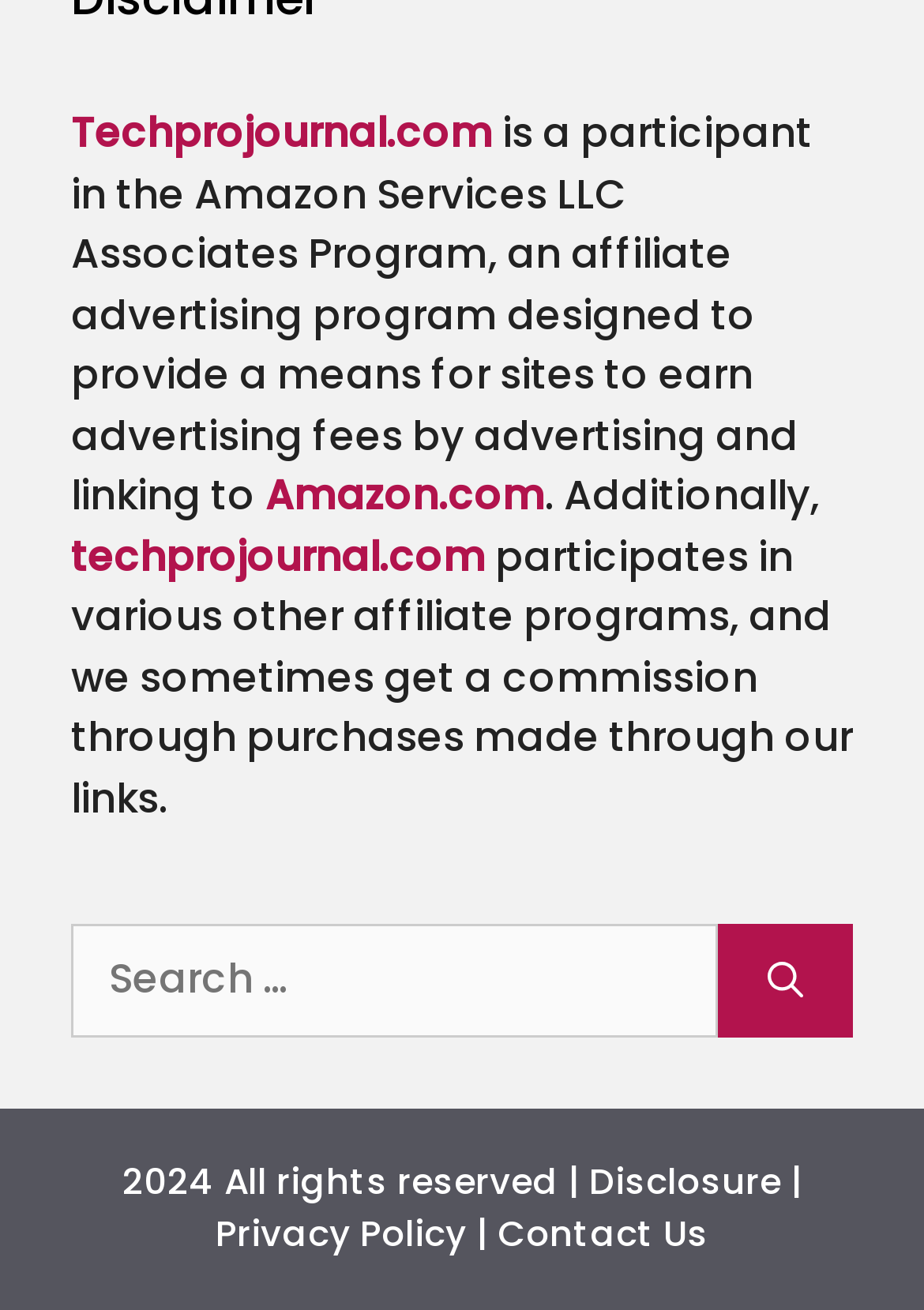What can be done with the search box?
Please provide a comprehensive answer based on the details in the screenshot.

The search box is located in the middle of the webpage, and it has a button that says 'Search'. This suggests that users can type something in the search box and click the 'Search' button to search for it.